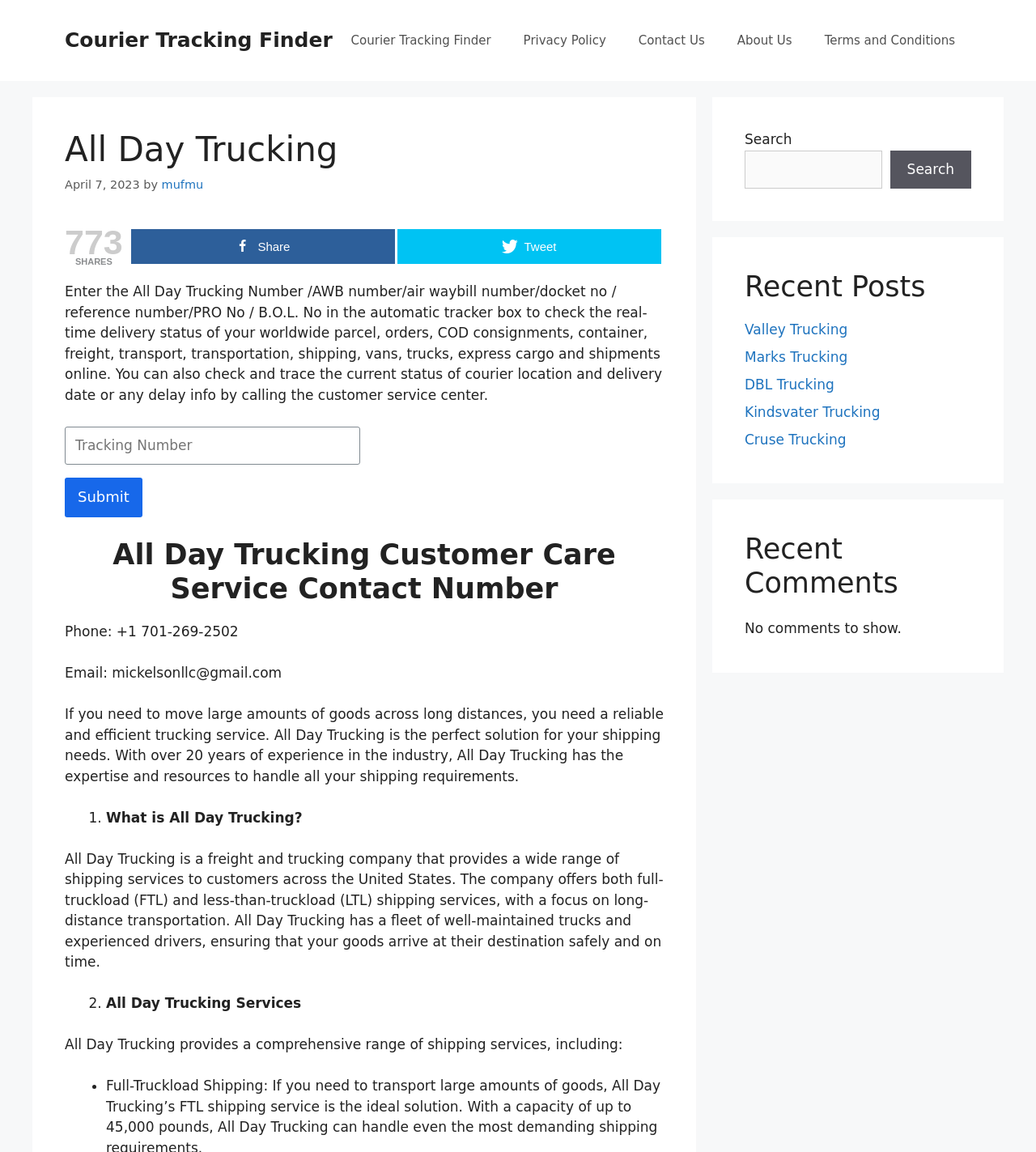How can users contact All Day Trucking's customer care service?
Please provide a comprehensive and detailed answer to the question.

The webpage provides contact information for All Day Trucking's customer care service, including a phone number (+1 701-269-2502) and an email address (mickelsonllc@gmail.com). Users can reach out to the customer care service using these contact details.